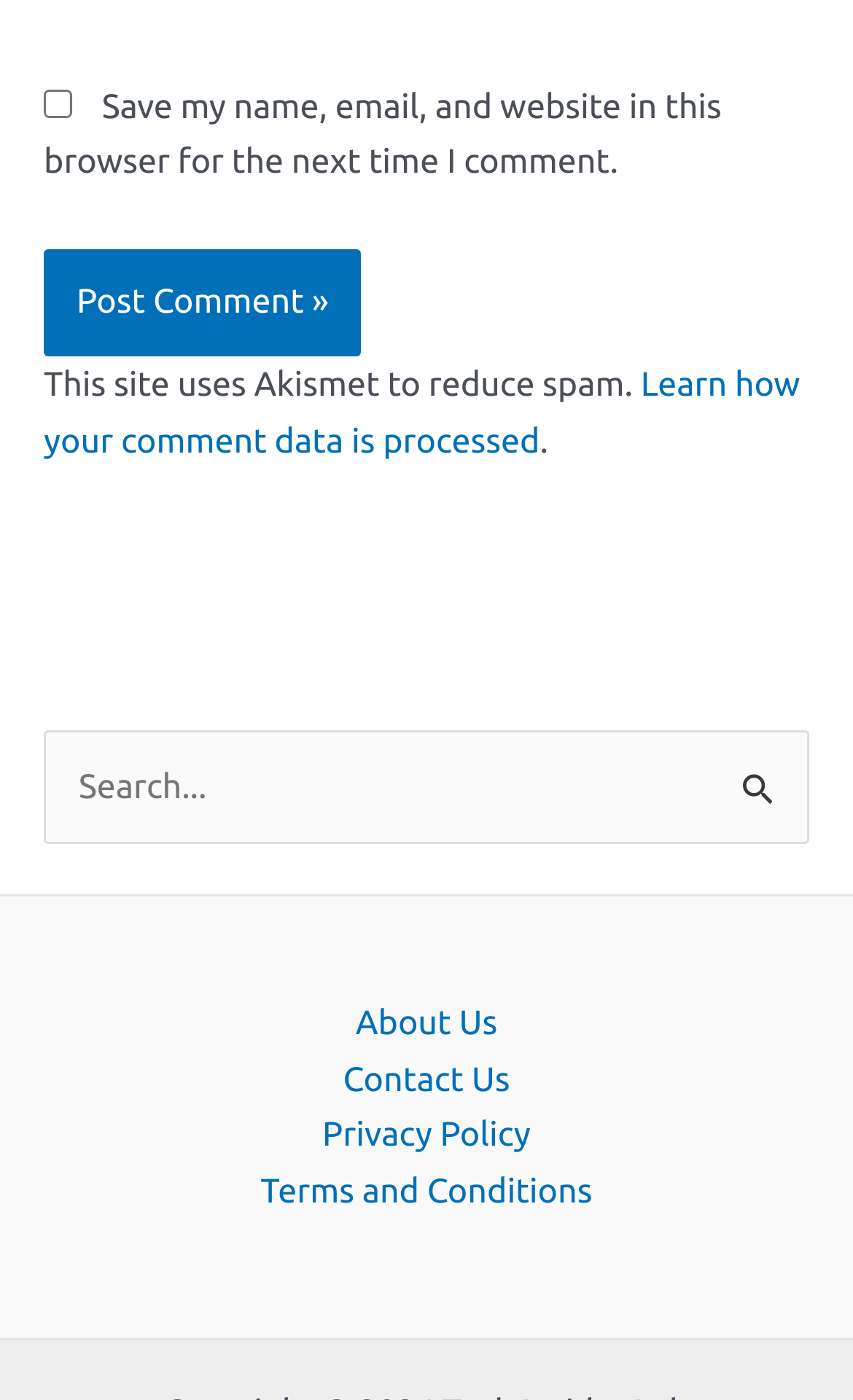What is the purpose of the checkbox?
Based on the visual, give a brief answer using one word or a short phrase.

Save comment info